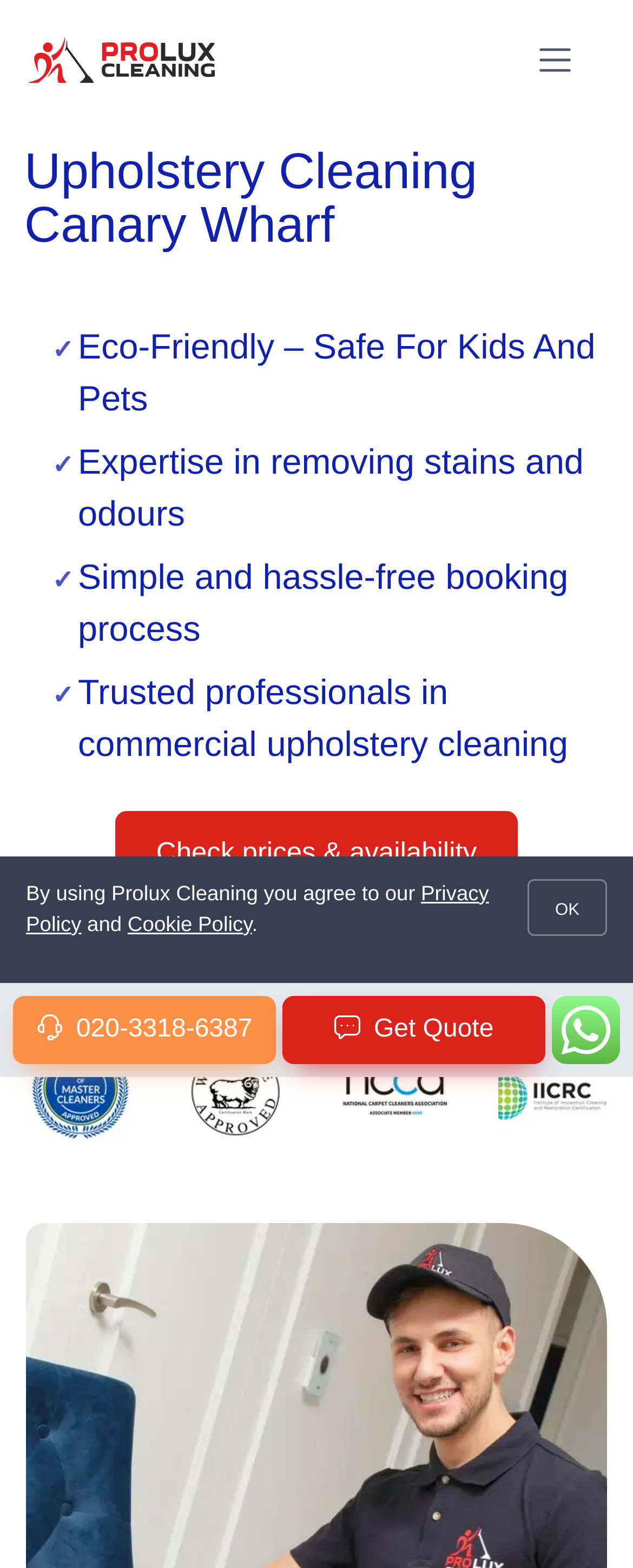Can you find the bounding box coordinates for the element that needs to be clicked to execute this instruction: "Call the phone number"? The coordinates should be given as four float numbers between 0 and 1, i.e., [left, top, right, bottom].

[0.021, 0.635, 0.436, 0.679]